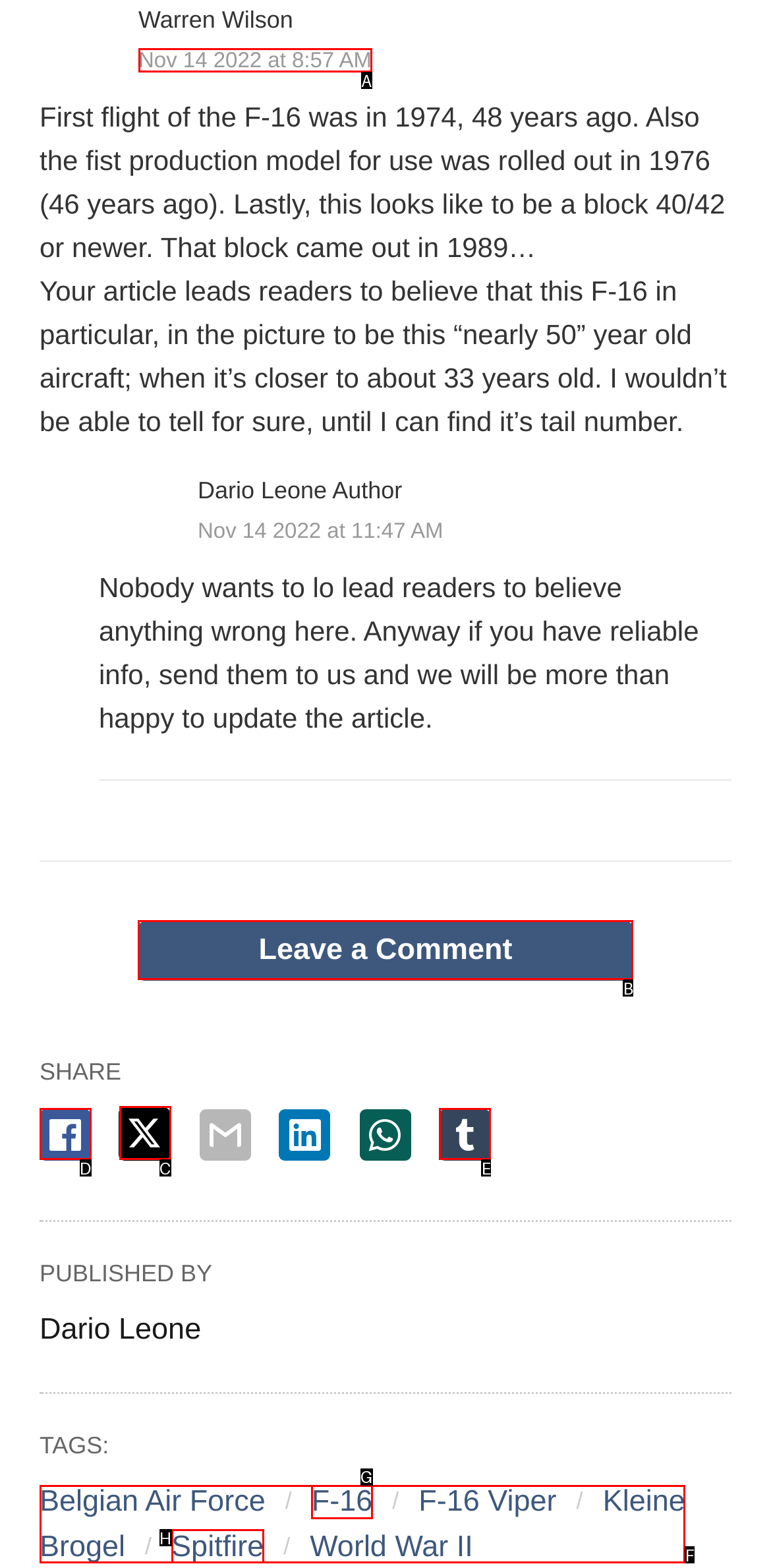Tell me which element should be clicked to achieve the following objective: go to the 'BOOK ONLINE' page
Reply with the letter of the correct option from the displayed choices.

None